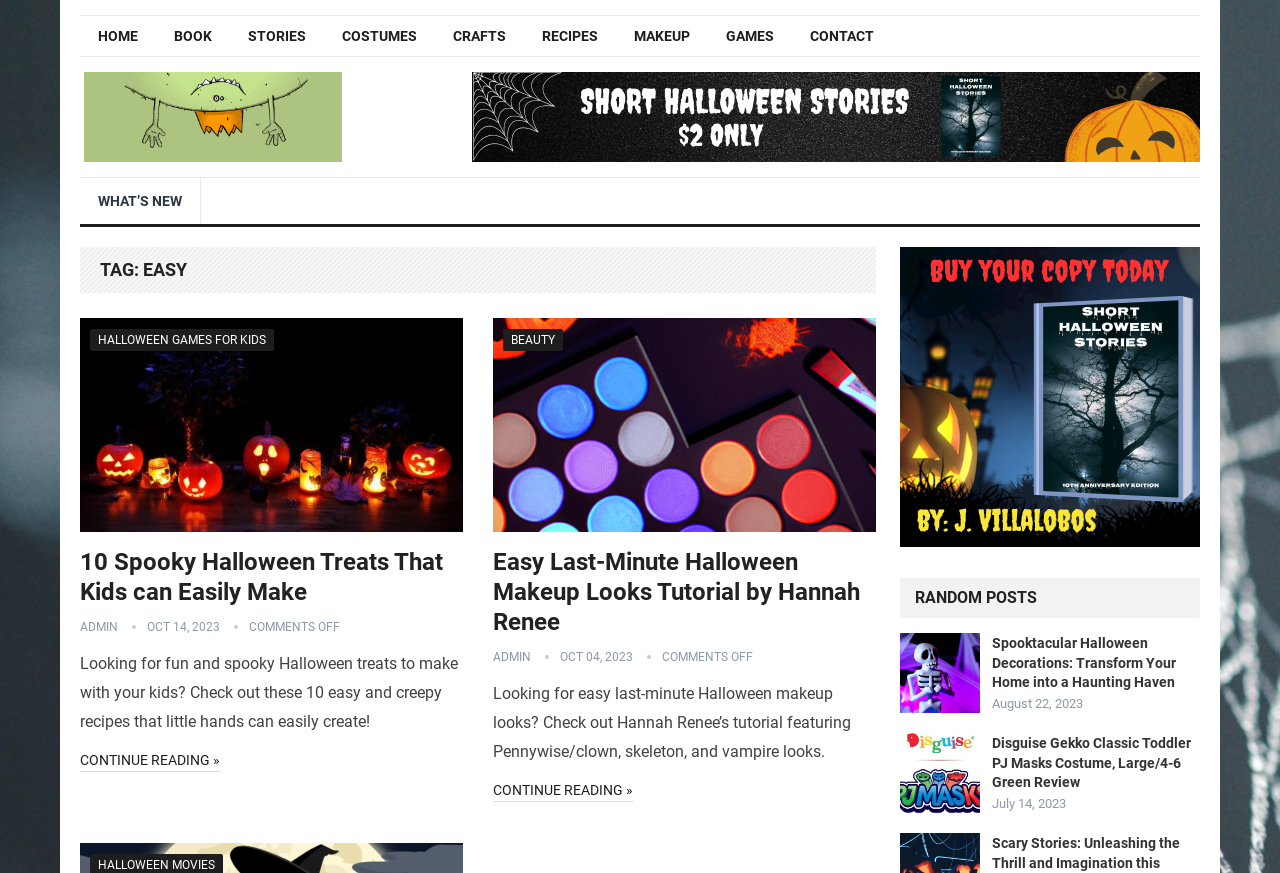Elaborate on the information and visuals displayed on the webpage.

The webpage is about Halloween-themed content, specifically short stories, games, and other related topics. At the top, there is a navigation menu with links to different sections, including "HOME", "BOOK", "STORIES", "COSTUMES", "CRAFTS", "RECIPES", "MAKEUP", "GAMES", and "CONTACT". 

Below the navigation menu, there are two columns of content. The left column has a heading "TAG: EASY" and features several articles or blog posts. The first article is about "10 Spooky Halloween Treats That Kids can Easily Make", with a brief summary and a "CONTINUE READING" link. The second article is about "Easy Last-Minute Halloween Makeup Looks Tutorial by Hannah Renee", also with a brief summary and a "CONTINUE READING" link.

The right column has a heading "RANDOM POSTS" and features a few more articles or blog posts. The first one is about "Spooktacular Halloween Decorations: Transform Your Home into a Haunting Haven", with a brief summary and a publication date. The second one is about a product review, "Disguise Gekko Classic Toddler PJ Masks Costume, Large/4-6 Green Review", with a brief summary and a publication date.

There are also several images scattered throughout the webpage, but their content is not specified. Overall, the webpage appears to be a blog or article collection focused on Halloween-themed content, with a mix of recipes, makeup tutorials, and product reviews.